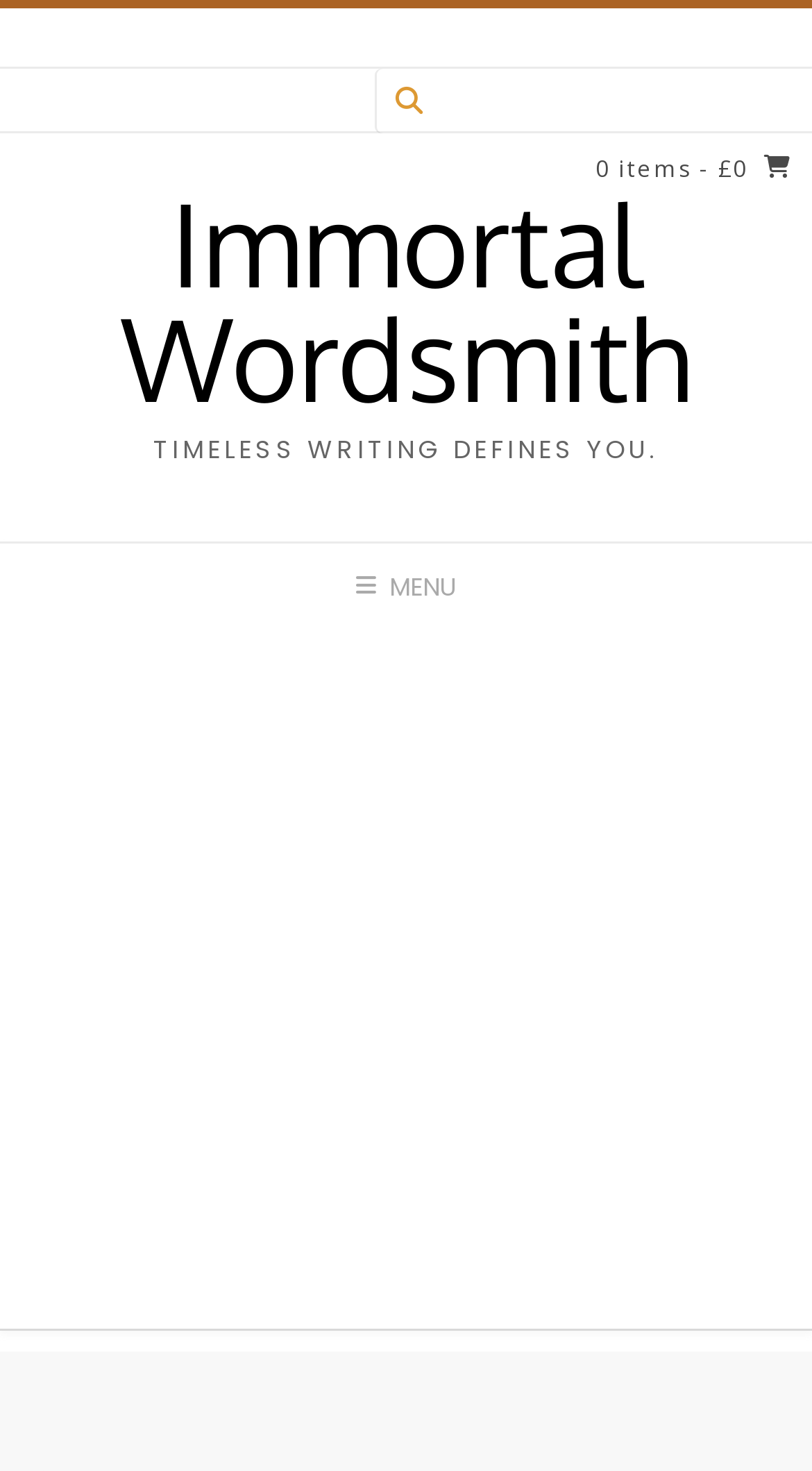Using the description "menu", locate and provide the bounding box of the UI element.

[0.0, 0.368, 1.0, 0.43]